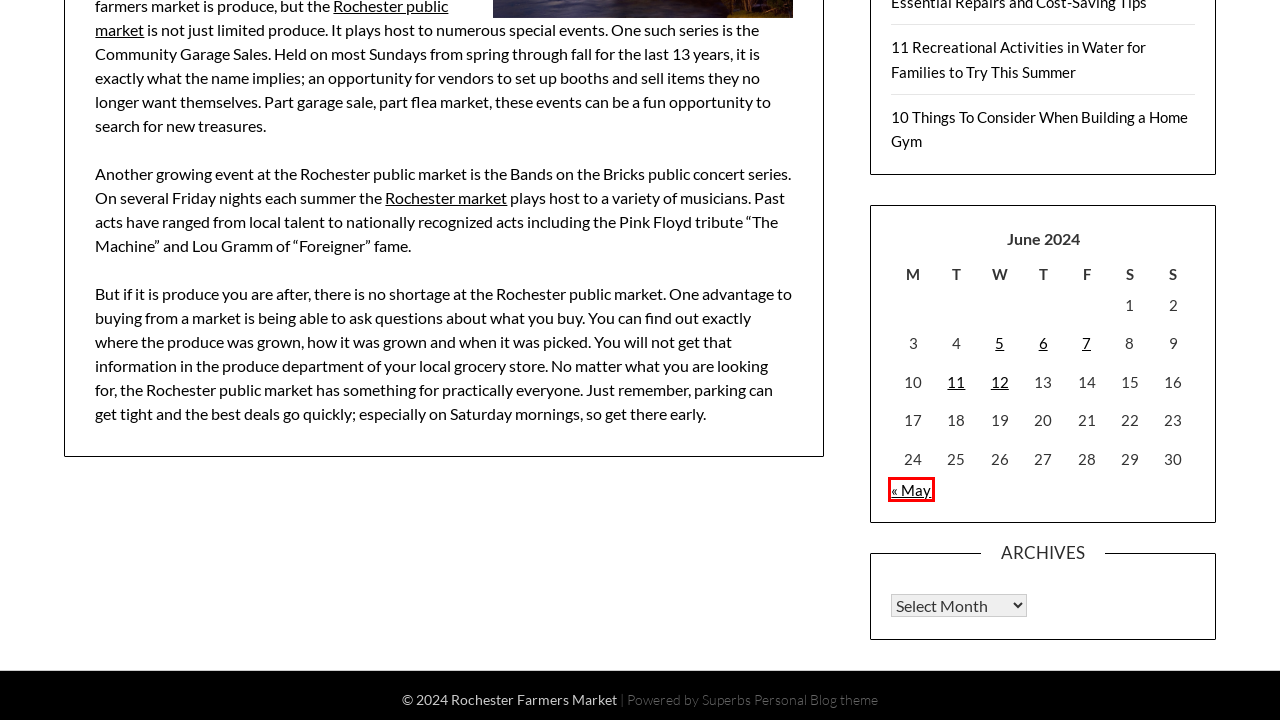You have a screenshot showing a webpage with a red bounding box around a UI element. Choose the webpage description that best matches the new page after clicking the highlighted element. Here are the options:
A. June 5, 2024 - Rochester Farmers Market
B. PersonalBlogily | Premium WordPress Theme
C. University of Rochester
D. June 12, 2024 - Rochester Farmers Market
E. 10 Things To Consider When Building a Home Gym - Rochester Farmers Market
F. Rochester Farmers Market - Rochester Farmers Market
G. May 2024 - Rochester Farmers Market
H. 11 Recreational Activities in Water for Families to Try This Summer - Rochester Farmers Market

G